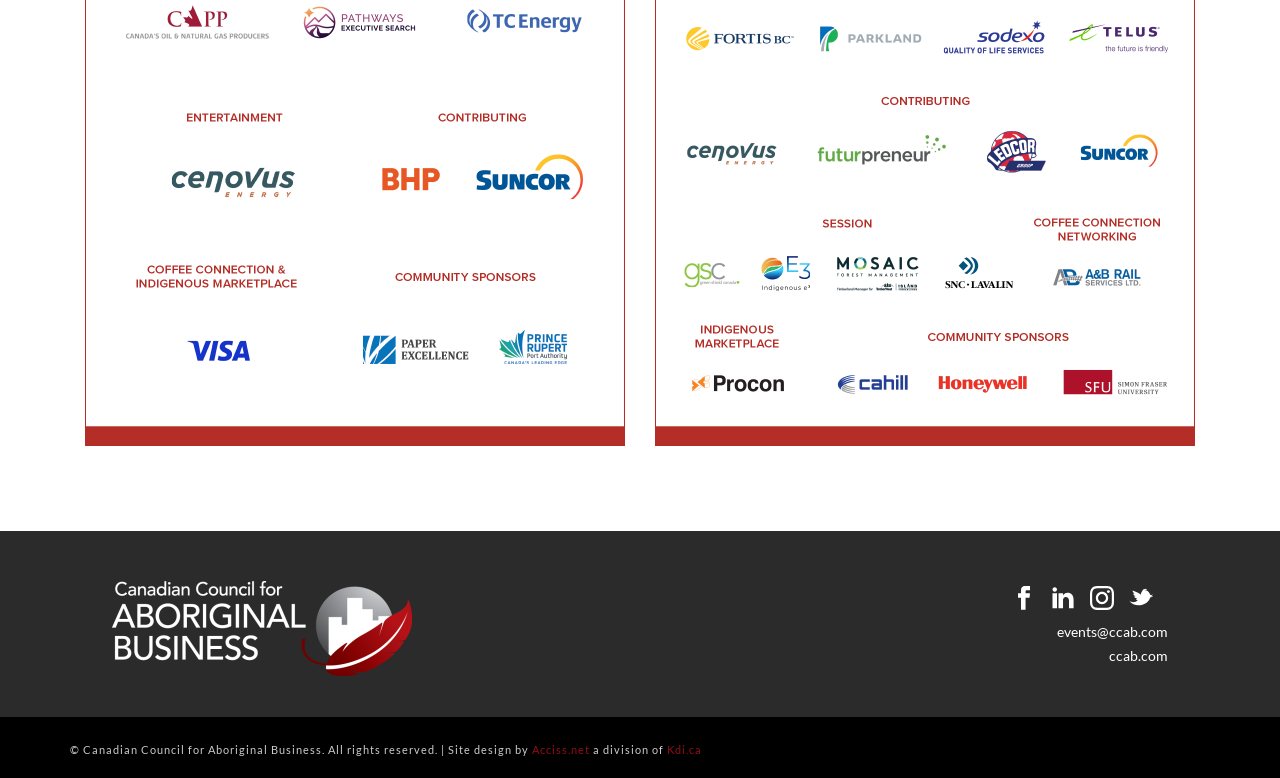What is the email address to contact the organization for events?
Please provide a full and detailed response to the question.

The email address can be found in the link element with the text 'events@ccab.com', which suggests that this is the email address to contact the organization for events.